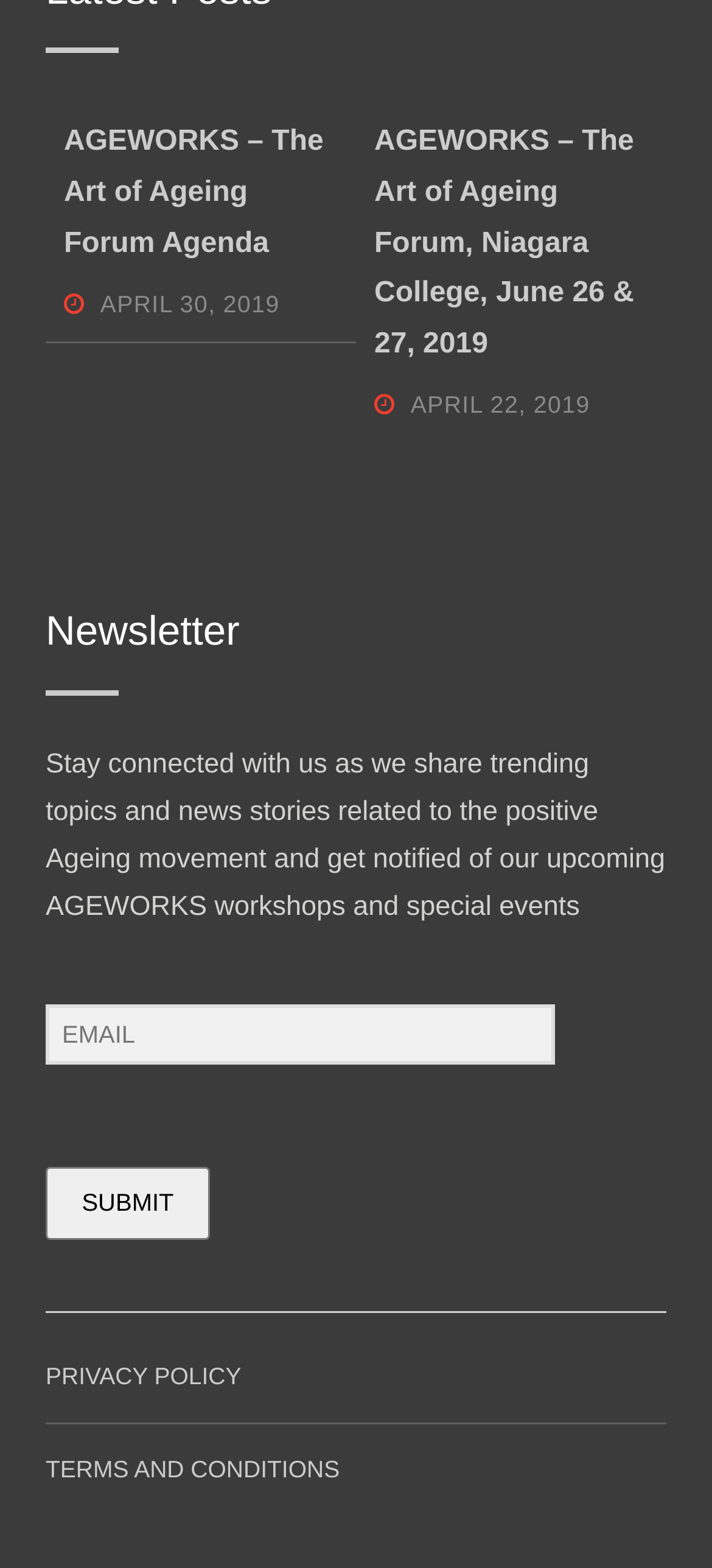Determine the bounding box for the described HTML element: "Privacy Policy". Ensure the coordinates are four float numbers between 0 and 1 in the format [left, top, right, bottom].

[0.064, 0.869, 0.339, 0.886]